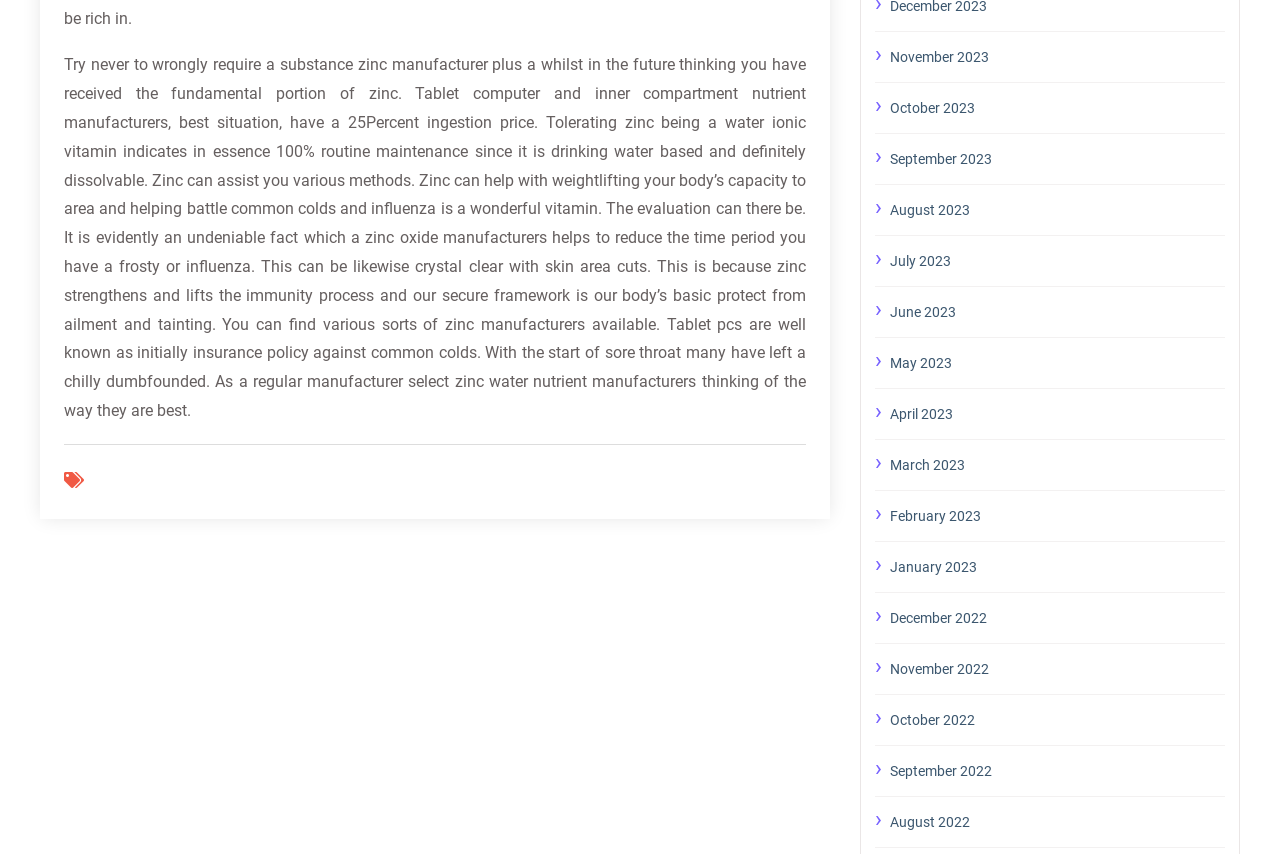Reply to the question below using a single word or brief phrase:
What is the format of the links on the right side?

Month and year